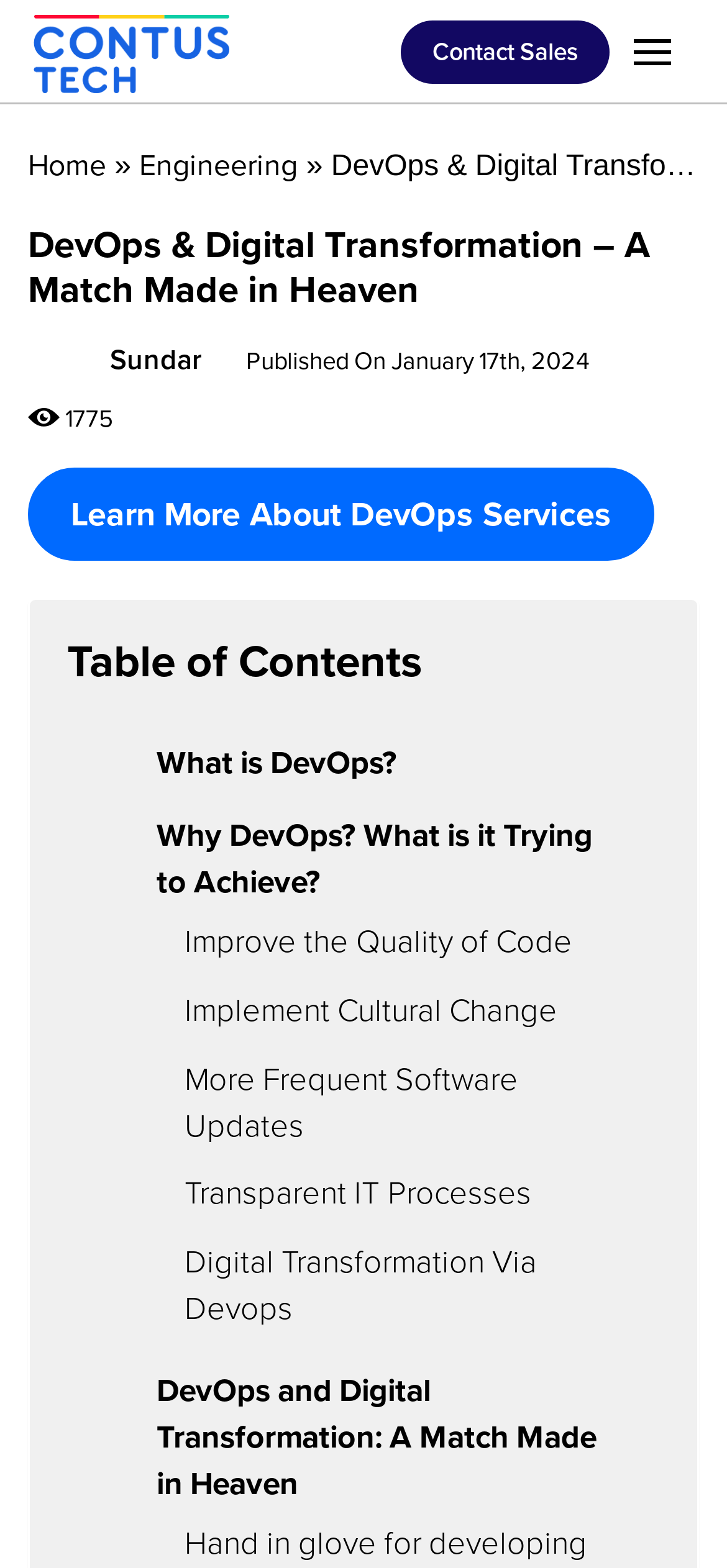Please identify the bounding box coordinates of the region to click in order to complete the task: "Learn more about DevOps Services". The coordinates must be four float numbers between 0 and 1, specified as [left, top, right, bottom].

[0.038, 0.298, 0.9, 0.358]